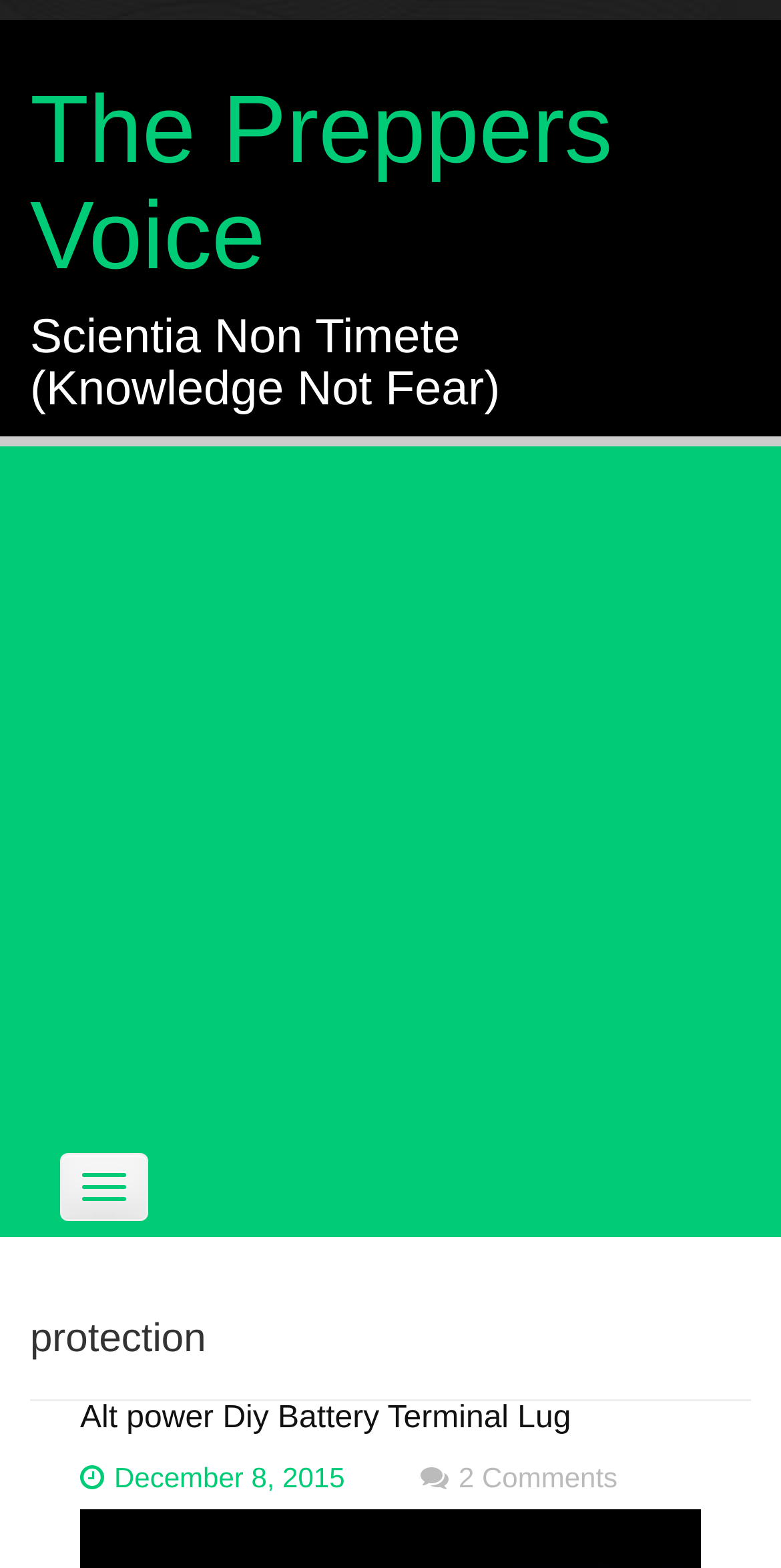Please answer the following question using a single word or phrase: 
What is the category of the current page?

protection